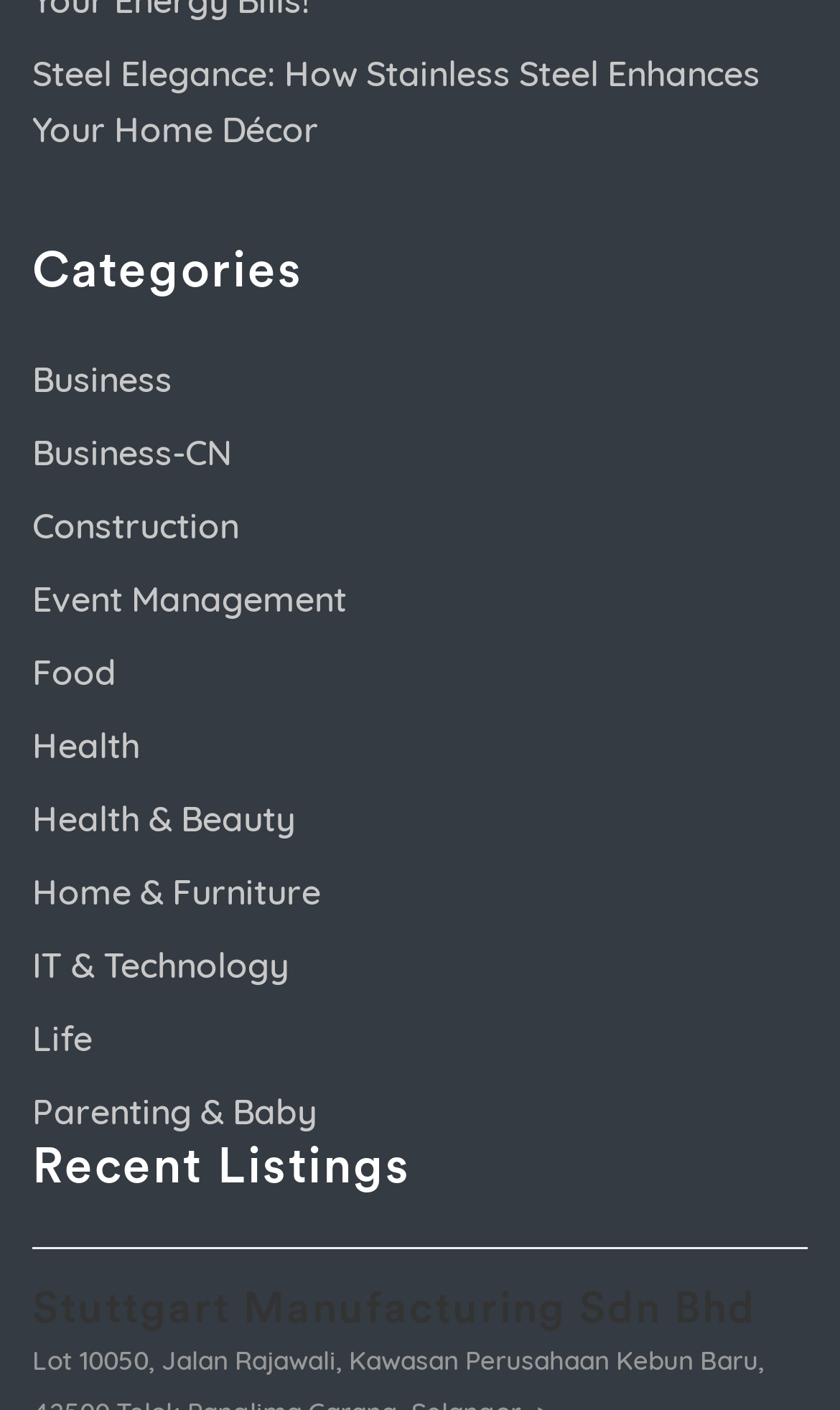Please locate the bounding box coordinates for the element that should be clicked to achieve the following instruction: "Browse the 'Health & Beauty' section". Ensure the coordinates are given as four float numbers between 0 and 1, i.e., [left, top, right, bottom].

[0.038, 0.565, 0.351, 0.596]